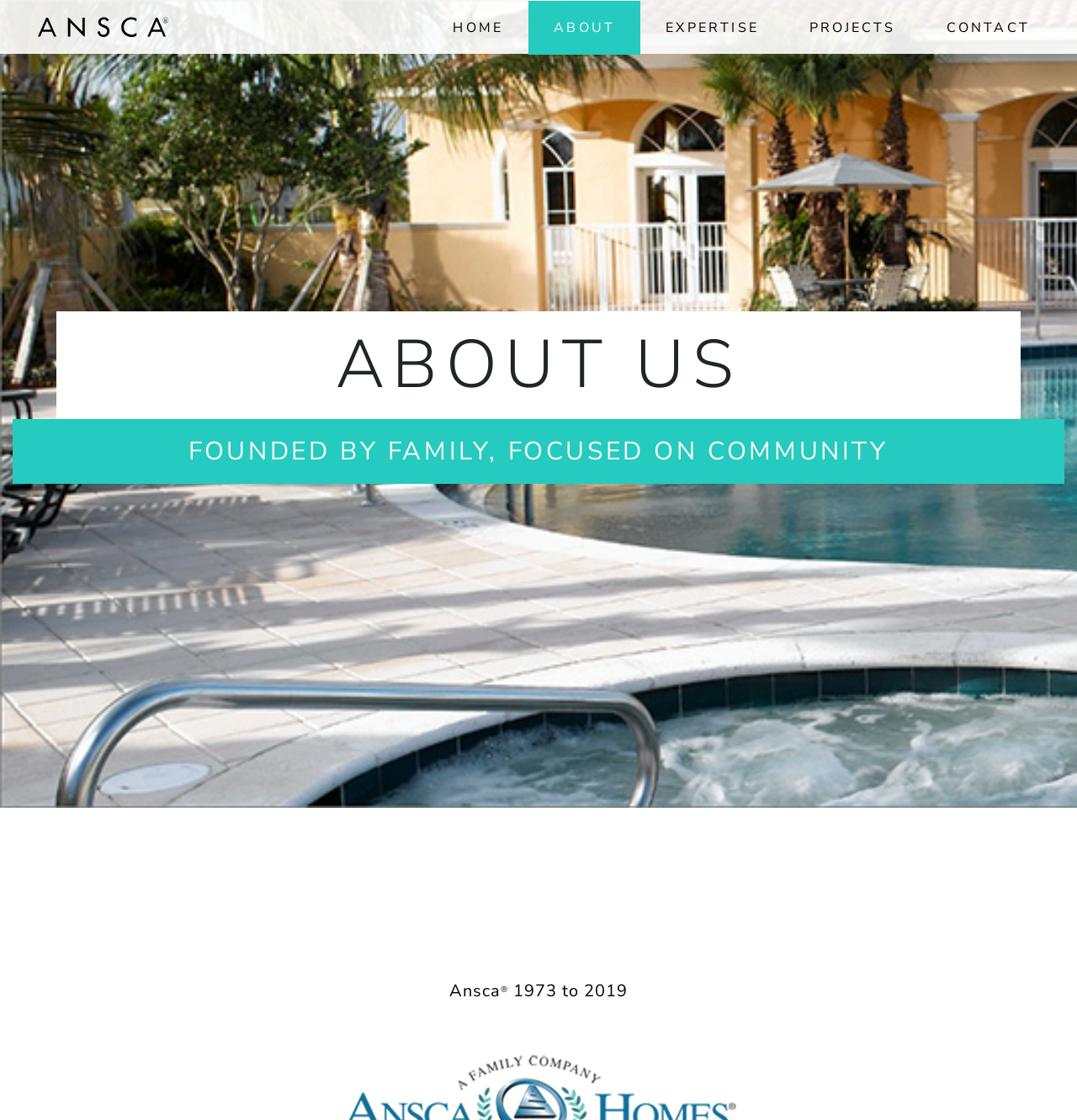What year was the company founded?
From the details in the image, provide a complete and detailed answer to the question.

The year the company was founded can be determined by looking at the StaticText element with ID 119, which contains the text '1973 to 2019'.